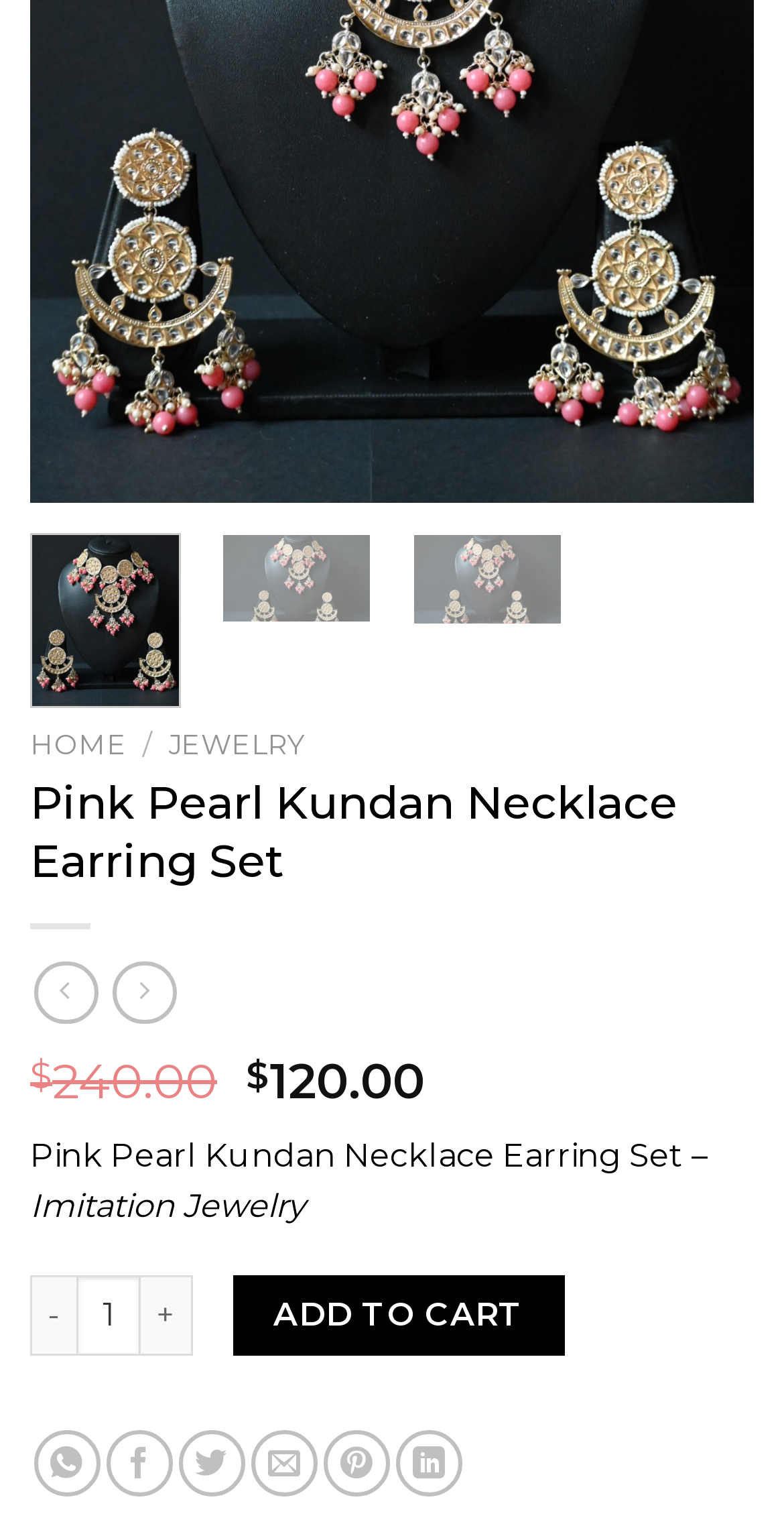Locate the bounding box of the UI element described by: "Jewelry" in the given webpage screenshot.

[0.216, 0.477, 0.39, 0.498]